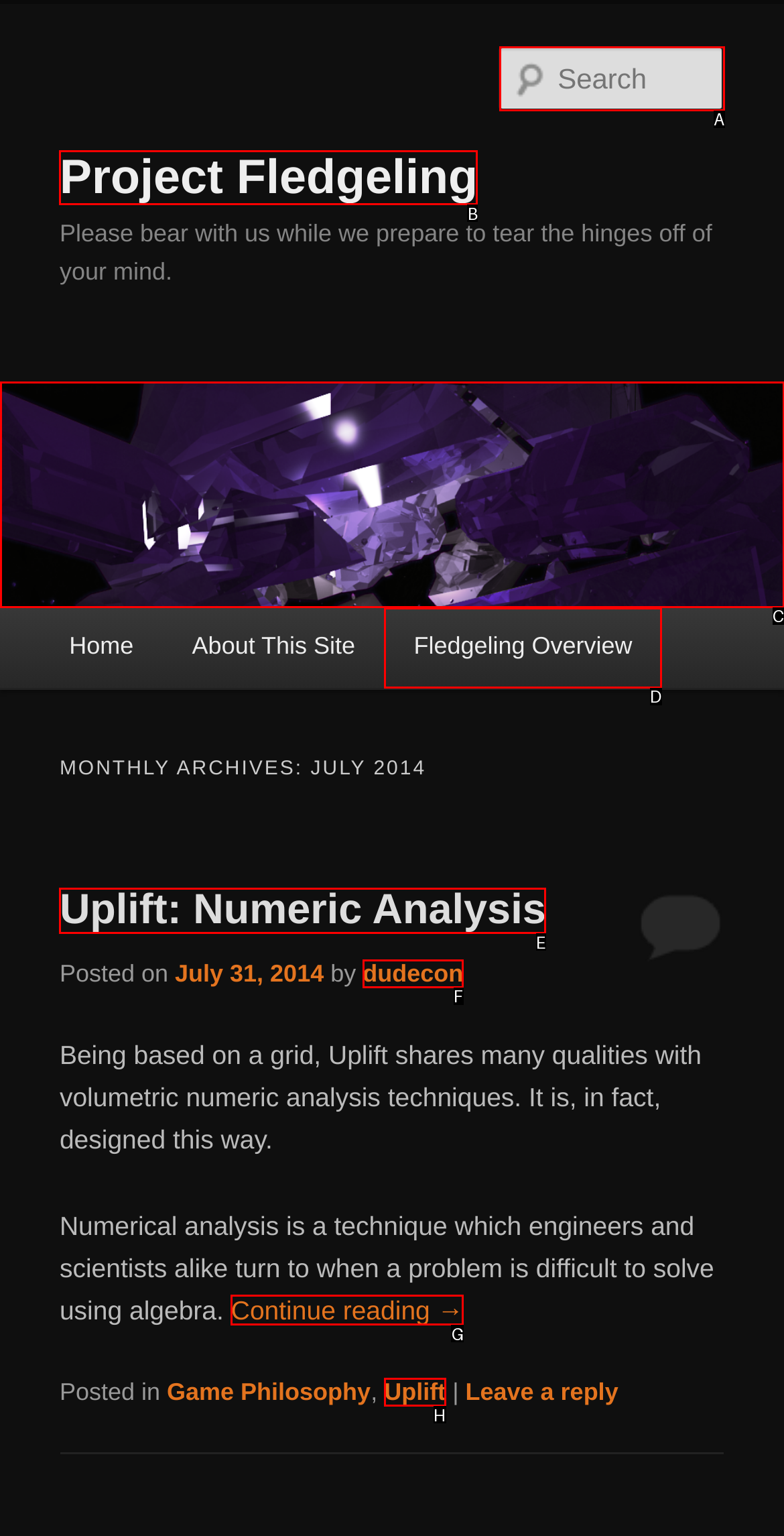Select the option I need to click to accomplish this task: Read the article 'Uplift: Numeric Analysis'
Provide the letter of the selected choice from the given options.

E